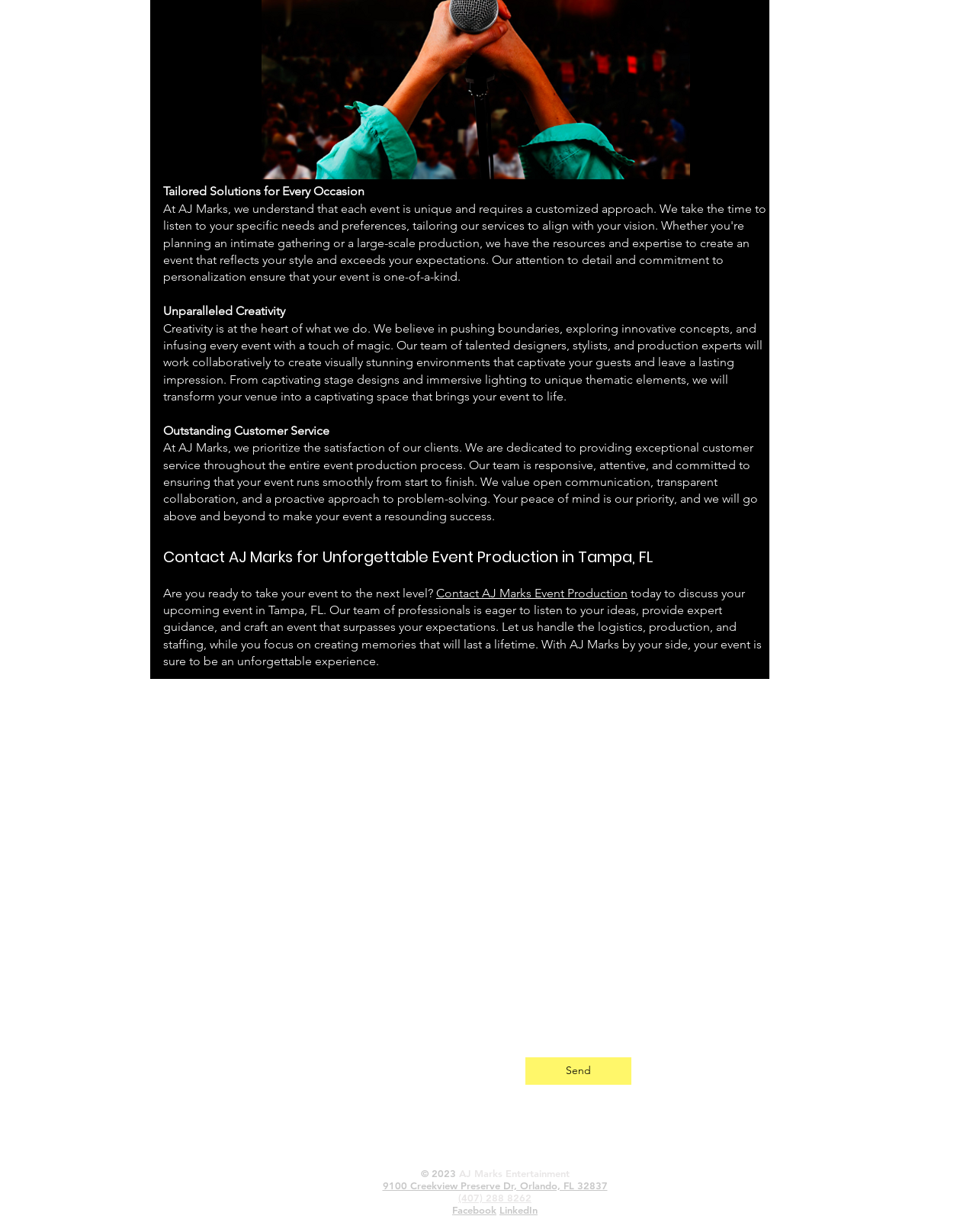Respond to the question with just a single word or phrase: 
What is the purpose of the company?

Event production